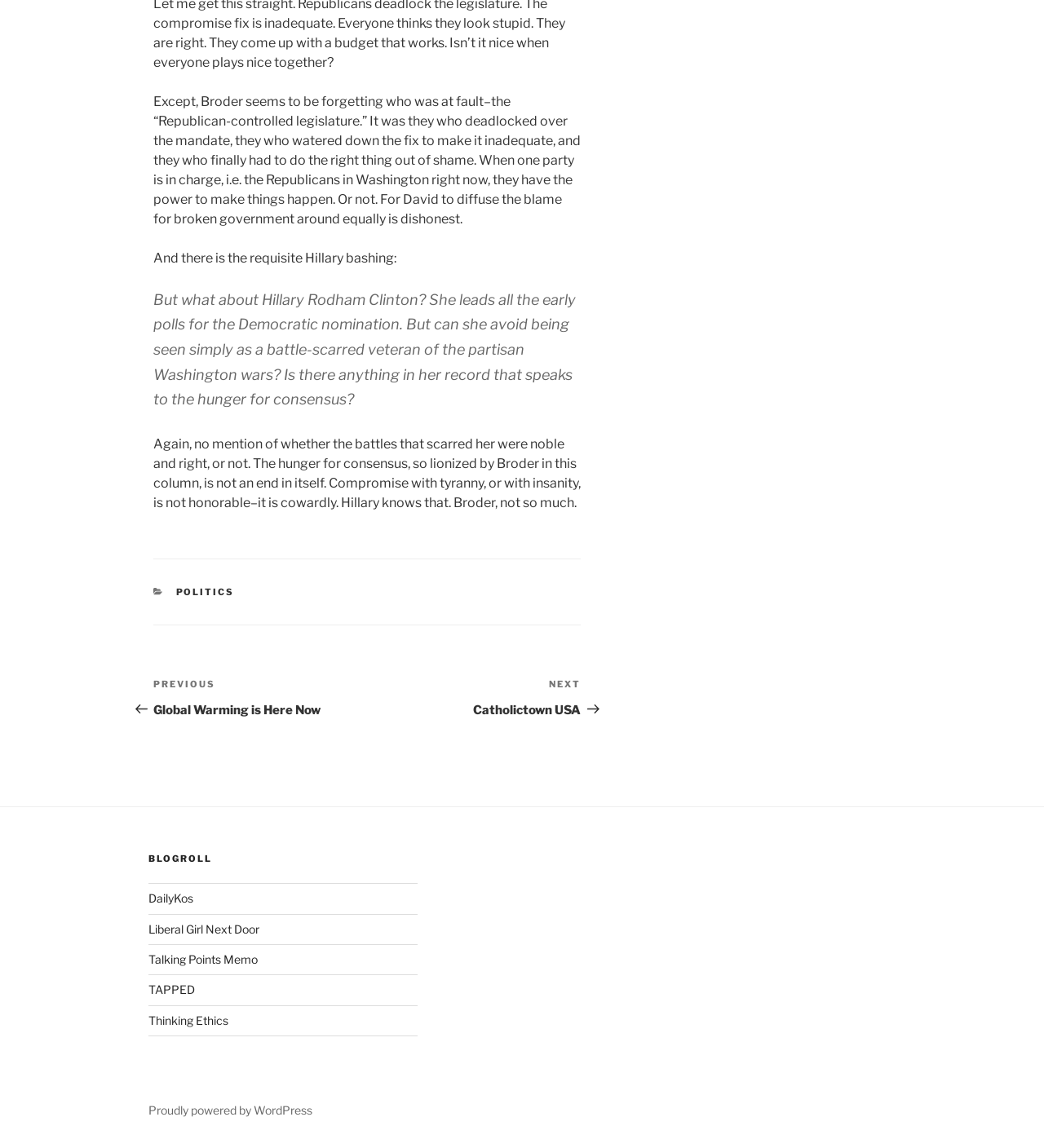What is listed in the 'BLOGROLL' section?
Using the visual information from the image, give a one-word or short-phrase answer.

Links to other blogs